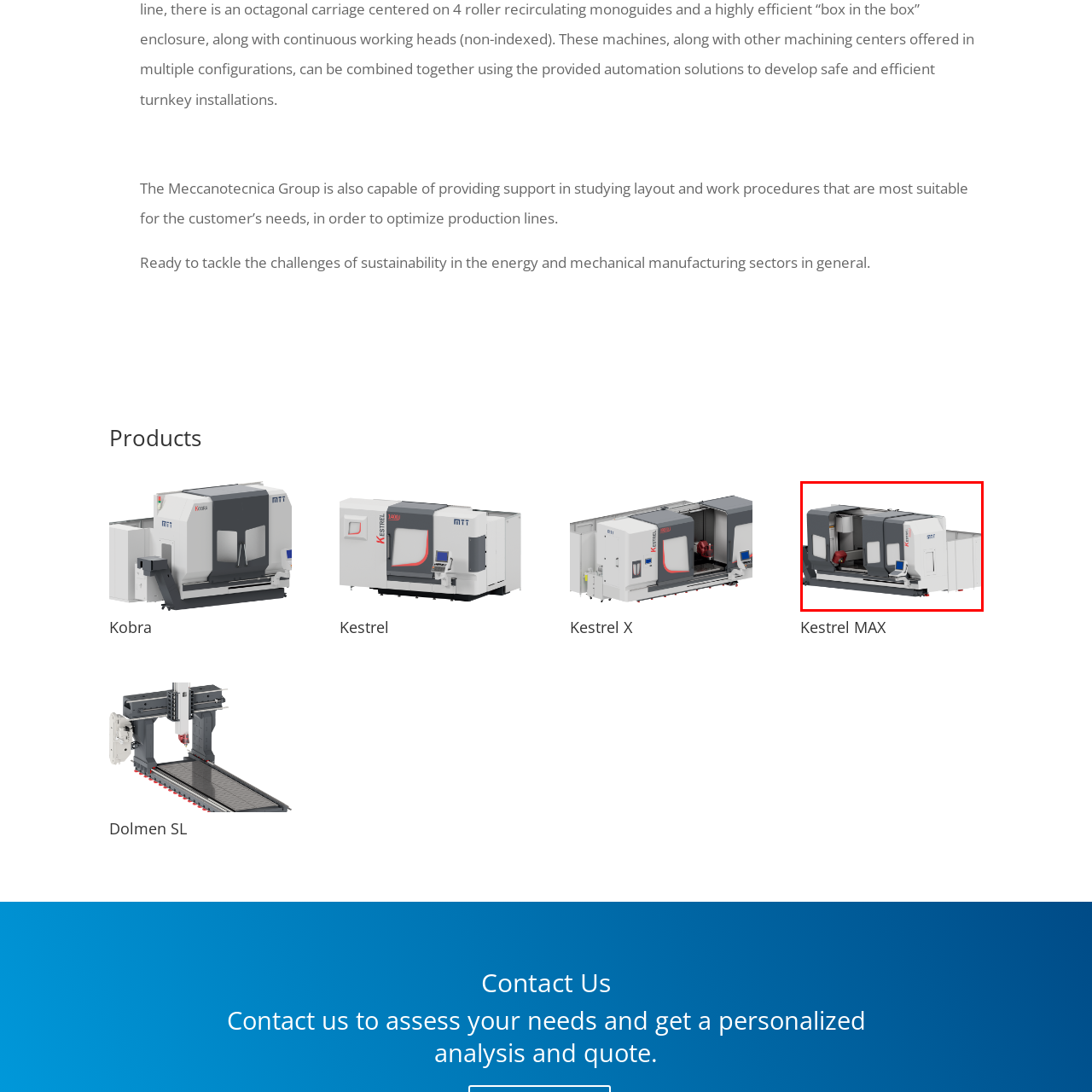Explain in detail what is depicted in the image enclosed by the red boundary.

The image showcases the Kestrel MAX, a sophisticated piece of industrial machinery designed for precision and efficiency in manufacturing. The machine features a sleek, modern design with a predominantly gray and white exterior, highlighting its robust build and advanced engineering. Notably, it includes an integrated control panel, exemplifying user-friendly operation. The Kestrel MAX is engineered to enhance productivity on production lines, reflecting the Meccanotecnica Group's commitment to optimizing work processes to meet customer needs in mechanical manufacturing. This image illustrates the cutting-edge technology that can be harnessed to tackle the challenges of sustainability within the industry.